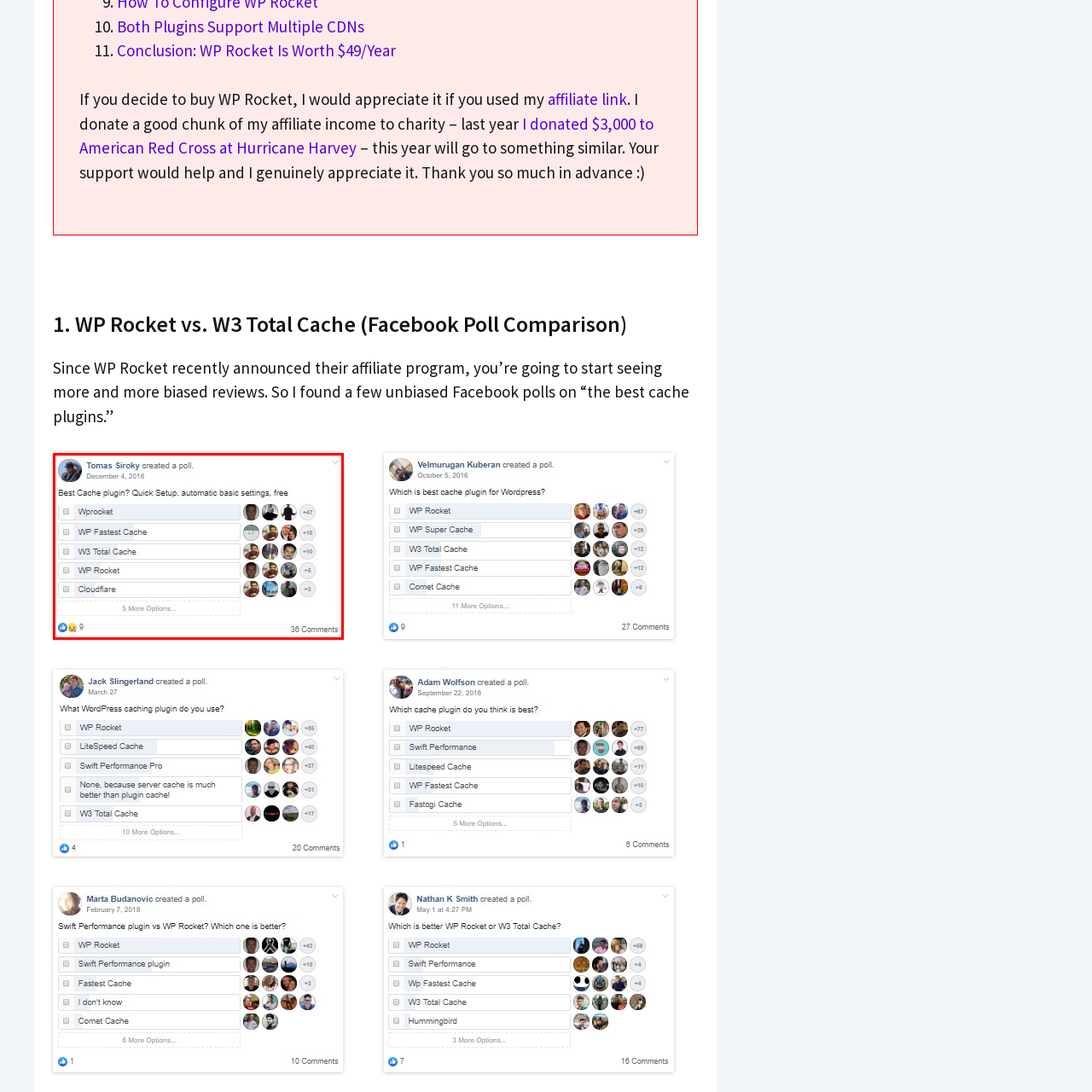How many comments are below the poll?
Please interpret the image highlighted by the red bounding box and offer a detailed explanation based on what you observe visually.

The number of comments below the poll can be found by looking at the caption, which mentions that there are a total of 38 comments below the poll, reflecting a lively discussion surrounding the choices.